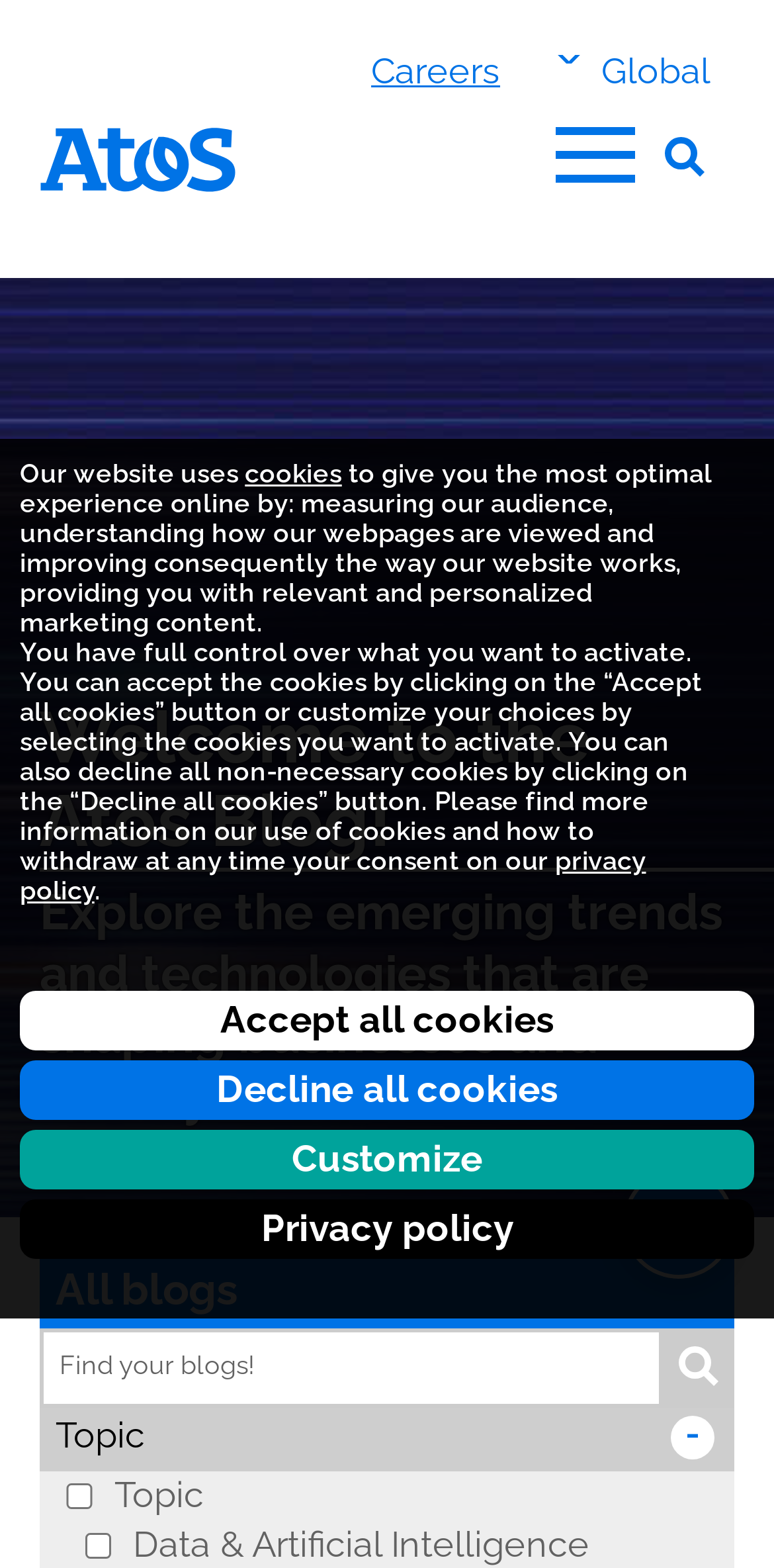Articulate a detailed summary of the webpage's content and design.

The webpage is a blog page from Atos, with a focus on cookies and privacy policy. At the top, there are three buttons: "Accept all cookies", "Decline all cookies", and "Customize", which allow users to manage their cookie preferences. Below these buttons, there is a paragraph explaining how the website uses cookies to provide an optimal online experience, followed by a link to the privacy policy.

To the right of the cookie management section, there is a heading "Managing your cookies" and a "Close popup" button. Above this section, there is a top menu with links to "Careers" and a button to switch country or region. Below the top menu, there is a main menu with links to the Atos Group homepage and a button to open the main menu.

The main content of the page is a blog section, with a heading "Welcome to the Atos Blog!" and a subheading "Explore the emerging trends and technologies that are shaping businesses and society". Below this, there is a search bar with a button to find blogs, accompanied by an image. To the right of the search bar, there are checkboxes to filter blogs by topic, including "Topic" and "Data & Artificial Intelligence".